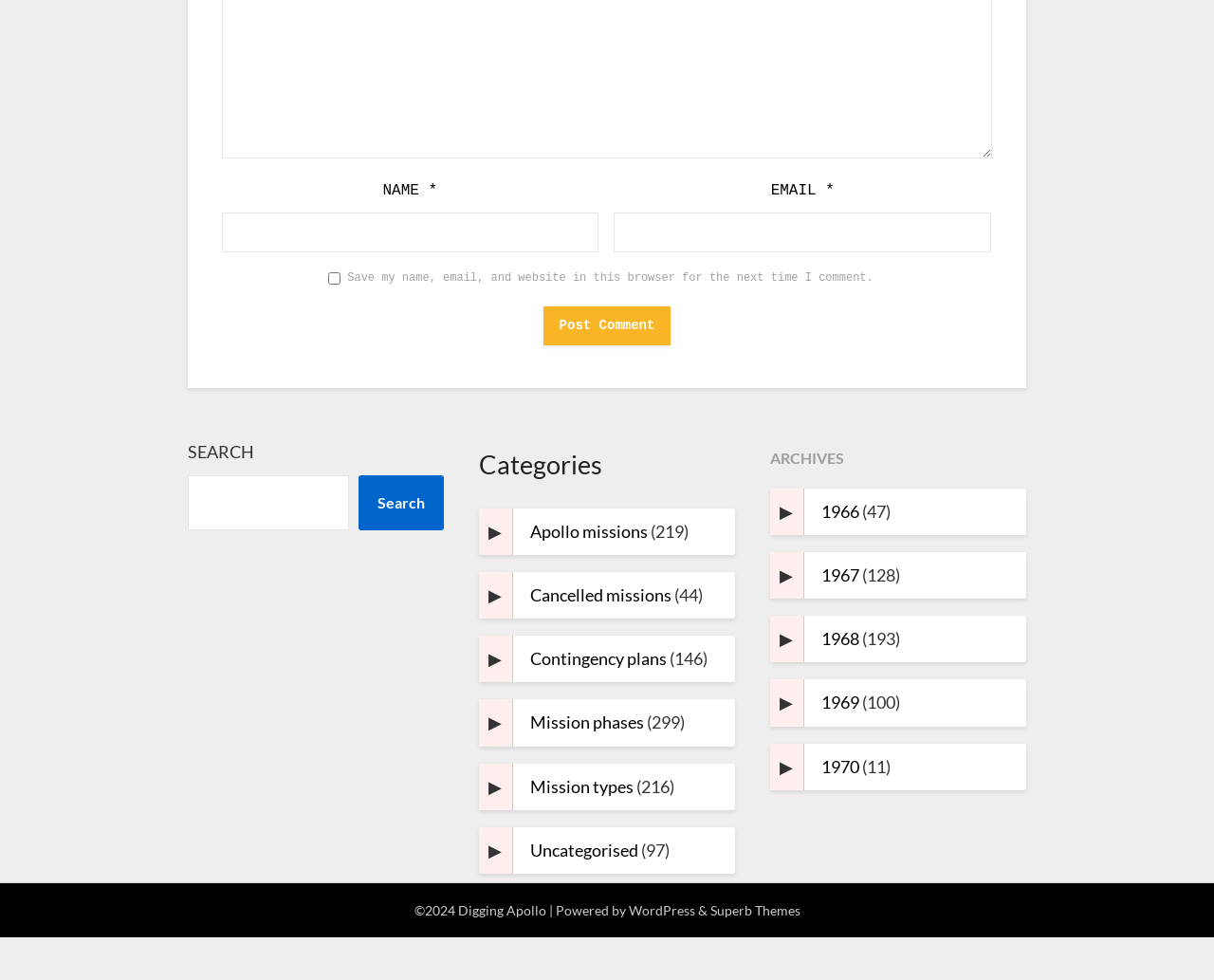Identify the bounding box coordinates of the clickable section necessary to follow the following instruction: "View Apollo missions". The coordinates should be presented as four float numbers from 0 to 1, i.e., [left, top, right, bottom].

[0.437, 0.531, 0.534, 0.552]